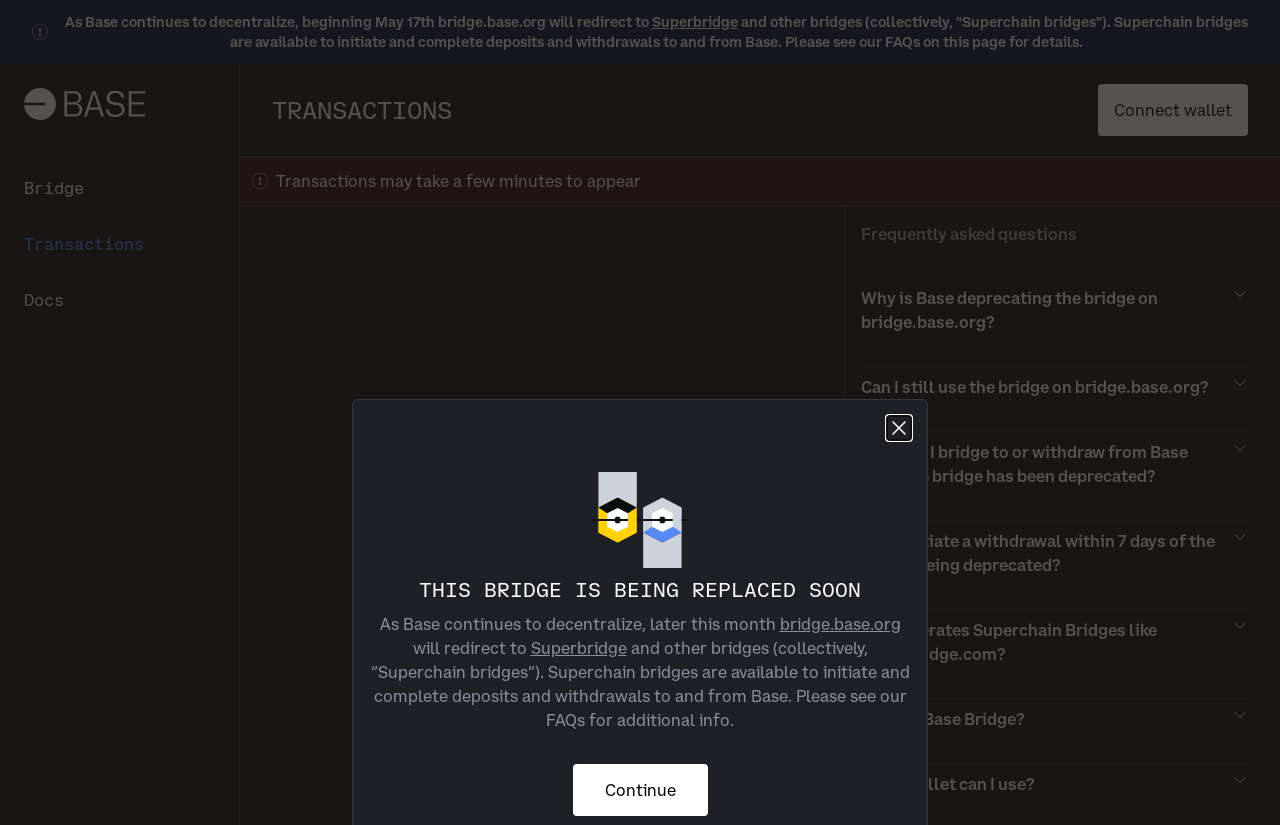Provide a thorough description of the webpage's content and layout.

The webpage is about Base Bridge, a platform that enables the transfer of digital assets and data between Ethereum and Base. 

At the top center of the page, there is a focused button. Below it, on the left side, there is an image with a deprecation icon. Next to the image, a prominent heading announces that the bridge is being replaced soon. 

Below the heading, a paragraph of text explains that as Base continues to decentralize, the bridge will redirect to Superbridge and other bridges, collectively known as Superchain bridges, which can be used to initiate and complete deposits and withdrawals to and from Base. The text also mentions that additional information can be found in the FAQs.

On the same line as the paragraph, there are two links: one to bridge.base.org and another to Superbridge. 

At the bottom center of the page, there is a 'Continue' button.